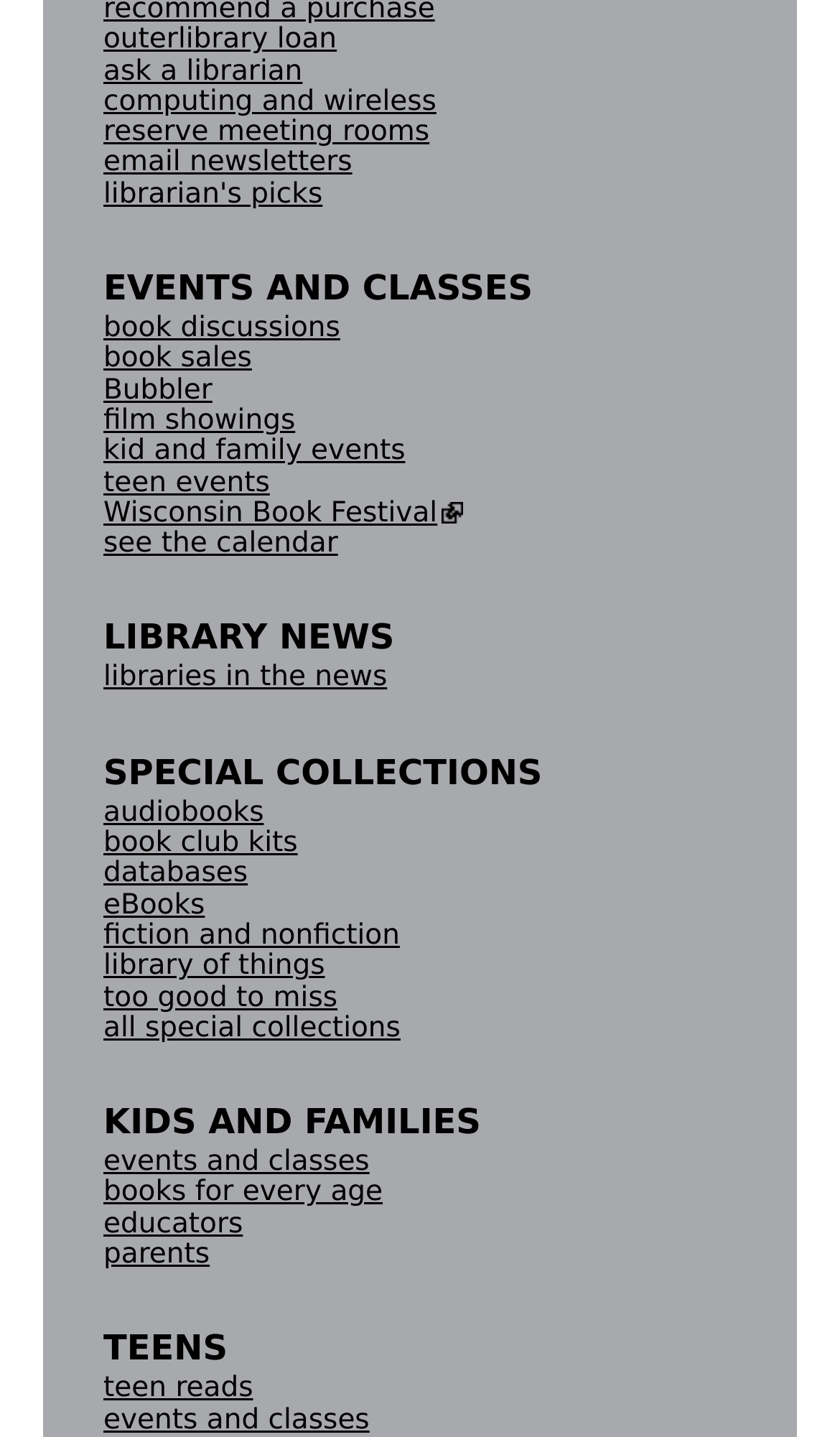Provide the bounding box coordinates of the section that needs to be clicked to accomplish the following instruction: "click on outer library loan."

[0.123, 0.017, 0.401, 0.039]